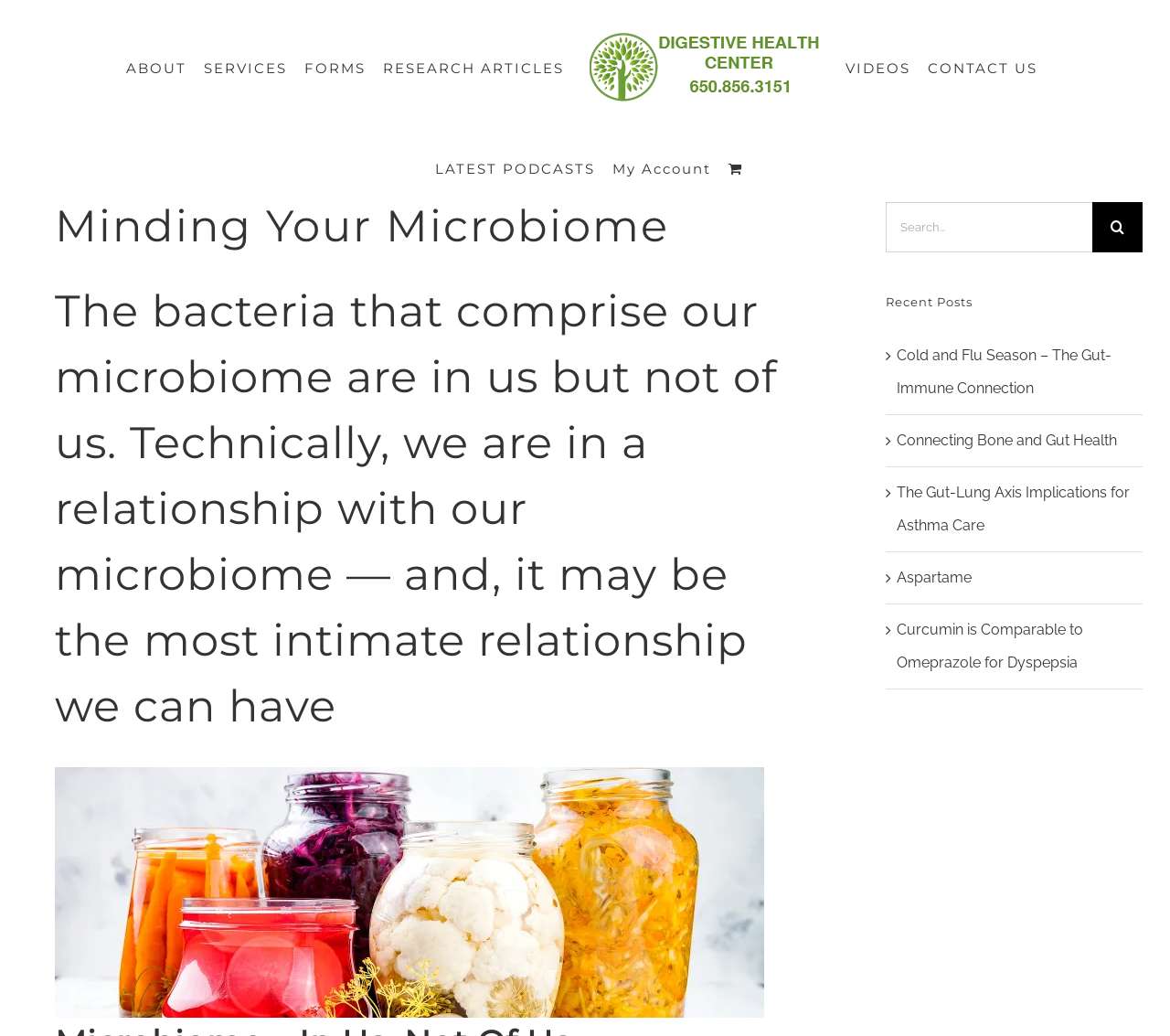Pinpoint the bounding box coordinates of the area that should be clicked to complete the following instruction: "View Cart". The coordinates must be given as four float numbers between 0 and 1, i.e., [left, top, right, bottom].

[0.622, 0.131, 0.638, 0.195]